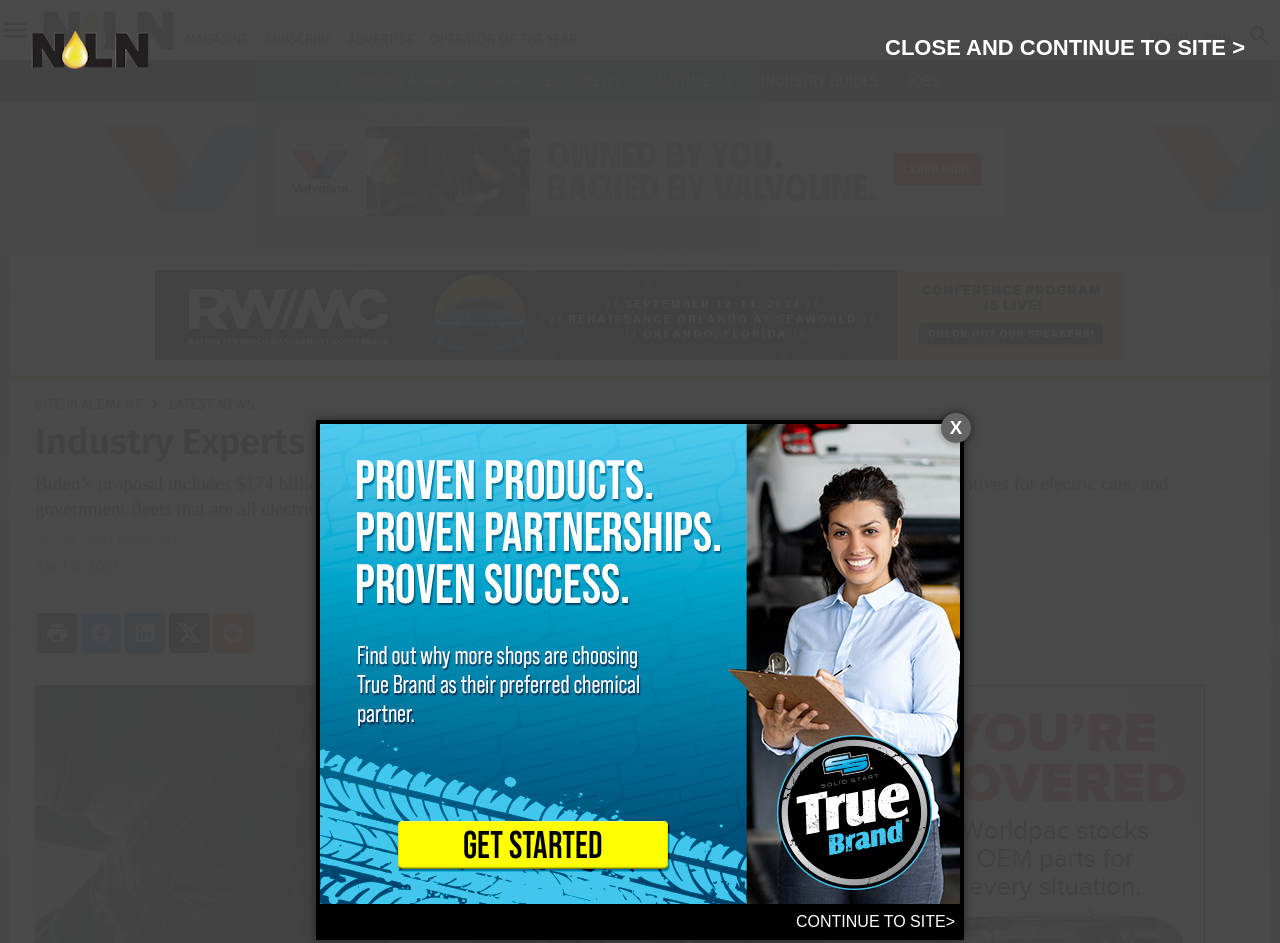How many main categories are there in the top navigation menu?
Please respond to the question with a detailed and informative answer.

I counted the number of main categories in the top navigation menu by looking at the links 'MAGAZINE', 'SUBSCRIBE', 'ADVERTISE', 'OPERATOR OF THE YEAR', 'RUNNING A SHOP', 'SHOP LIFE', and 'NEWS'. There are 7 main categories in total.